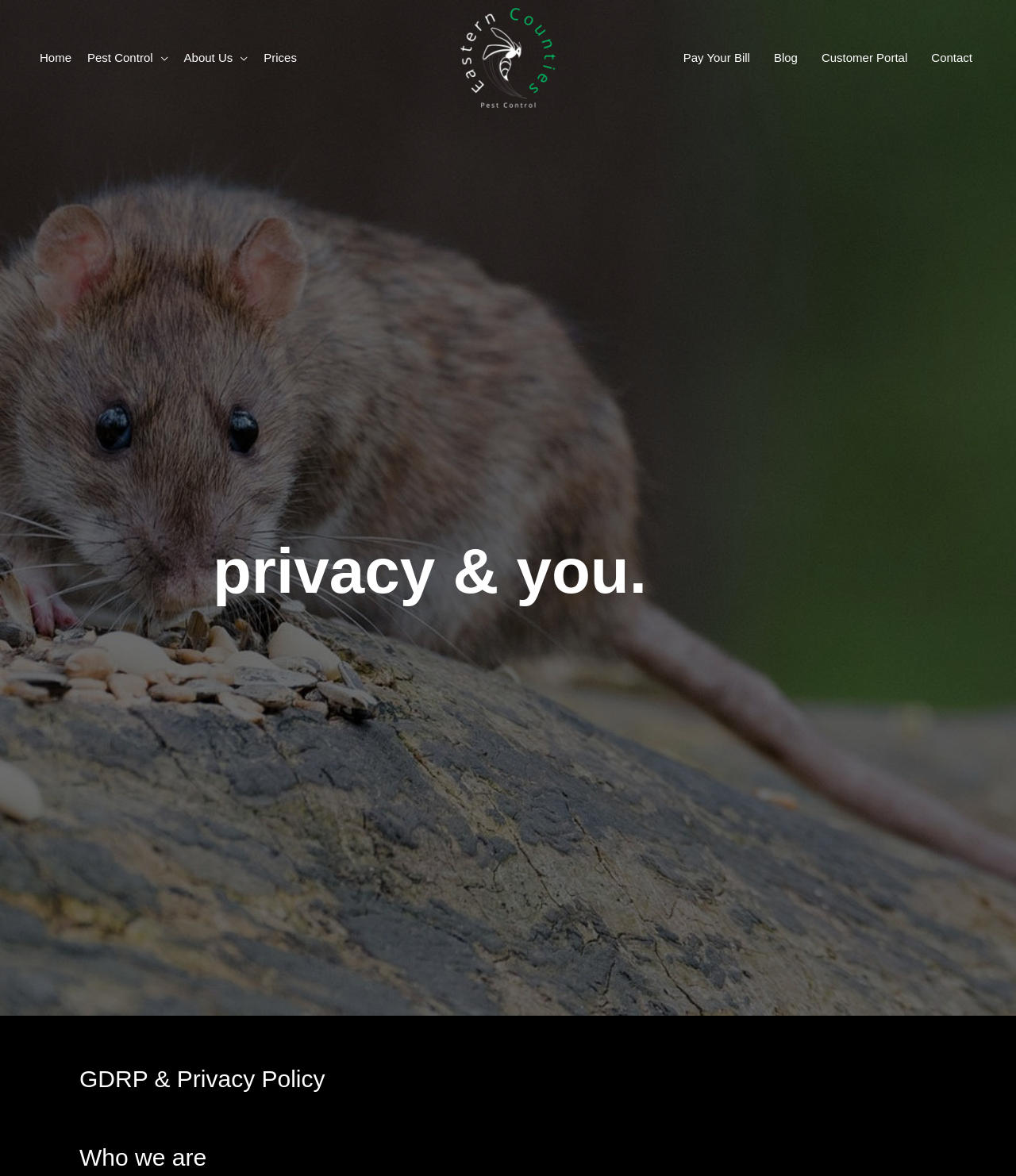Pinpoint the bounding box coordinates of the area that should be clicked to complete the following instruction: "contact us". The coordinates must be given as four float numbers between 0 and 1, i.e., [left, top, right, bottom].

[0.905, 0.04, 0.969, 0.059]